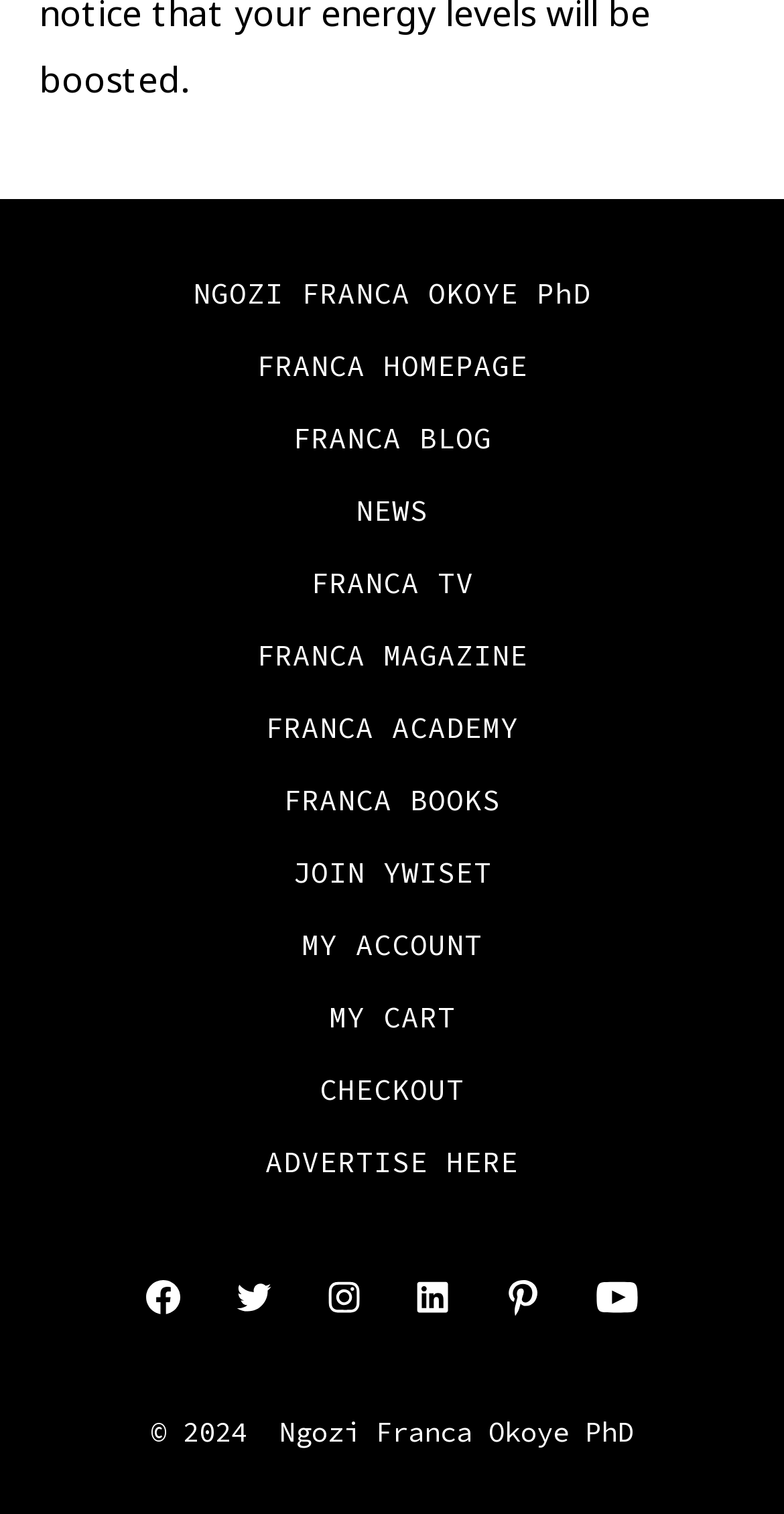Can you specify the bounding box coordinates for the region that should be clicked to fulfill this instruction: "view news".

[0.226, 0.313, 0.774, 0.361]